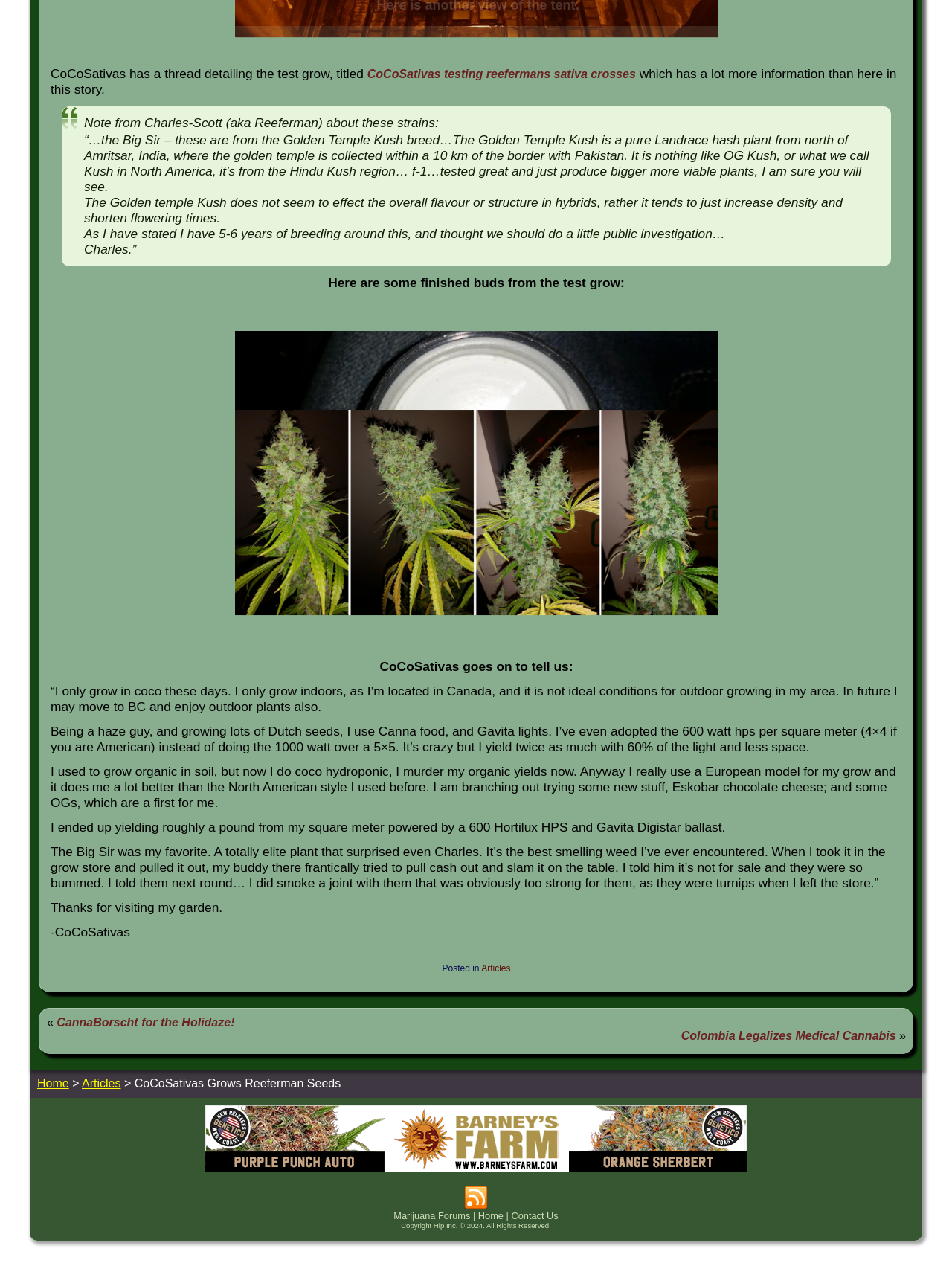Please predict the bounding box coordinates of the element's region where a click is necessary to complete the following instruction: "Visit the Articles page". The coordinates should be represented by four float numbers between 0 and 1, i.e., [left, top, right, bottom].

[0.506, 0.763, 0.536, 0.771]